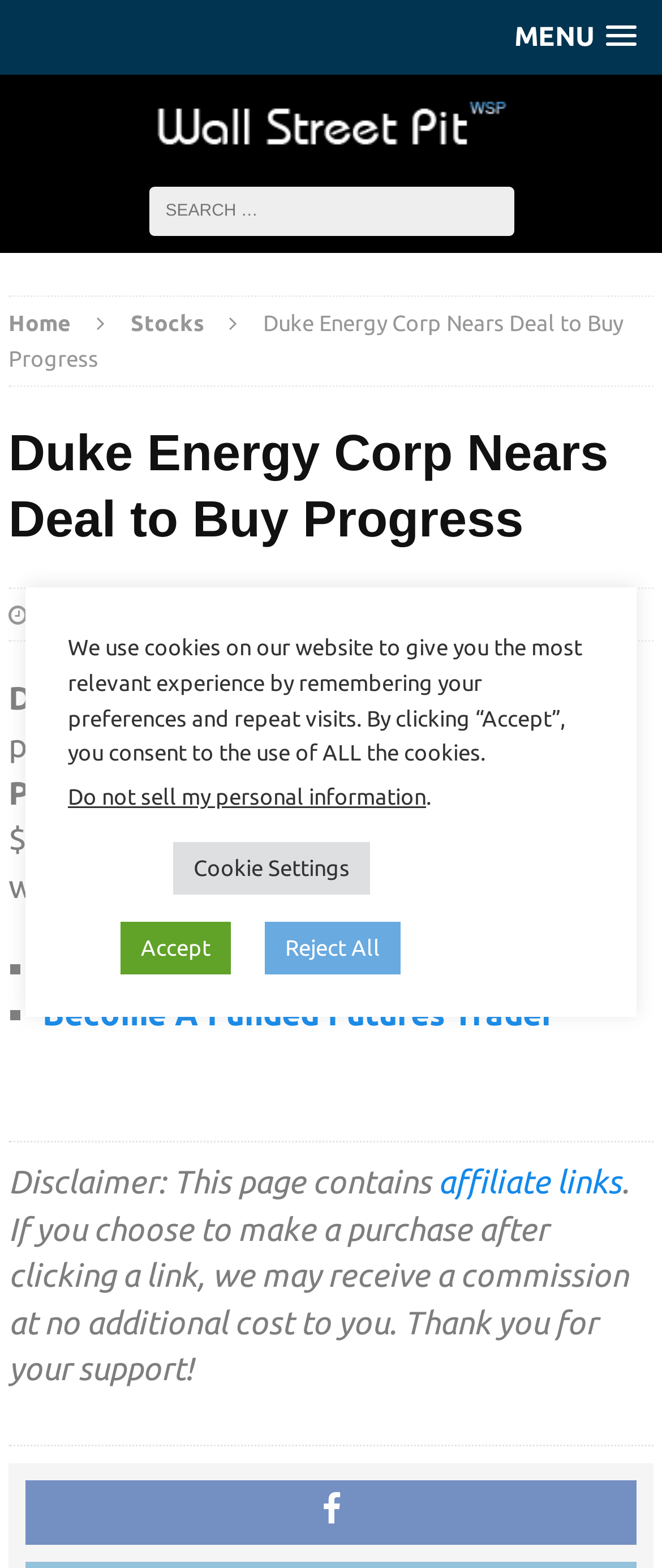Locate the bounding box coordinates of the area that needs to be clicked to fulfill the following instruction: "Search for something". The coordinates should be in the format of four float numbers between 0 and 1, namely [left, top, right, bottom].

[0.224, 0.119, 0.776, 0.15]